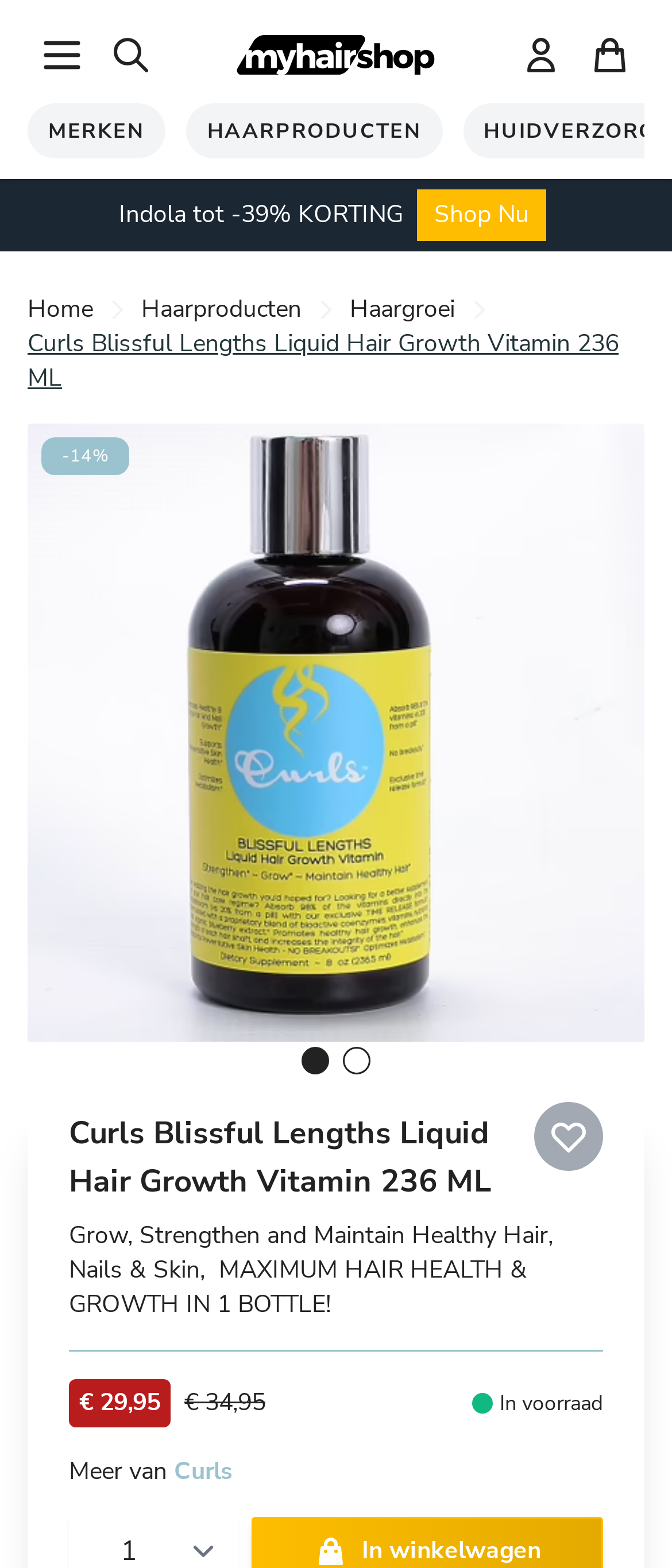Give a short answer using one word or phrase for the question:
Is the product in stock?

Yes